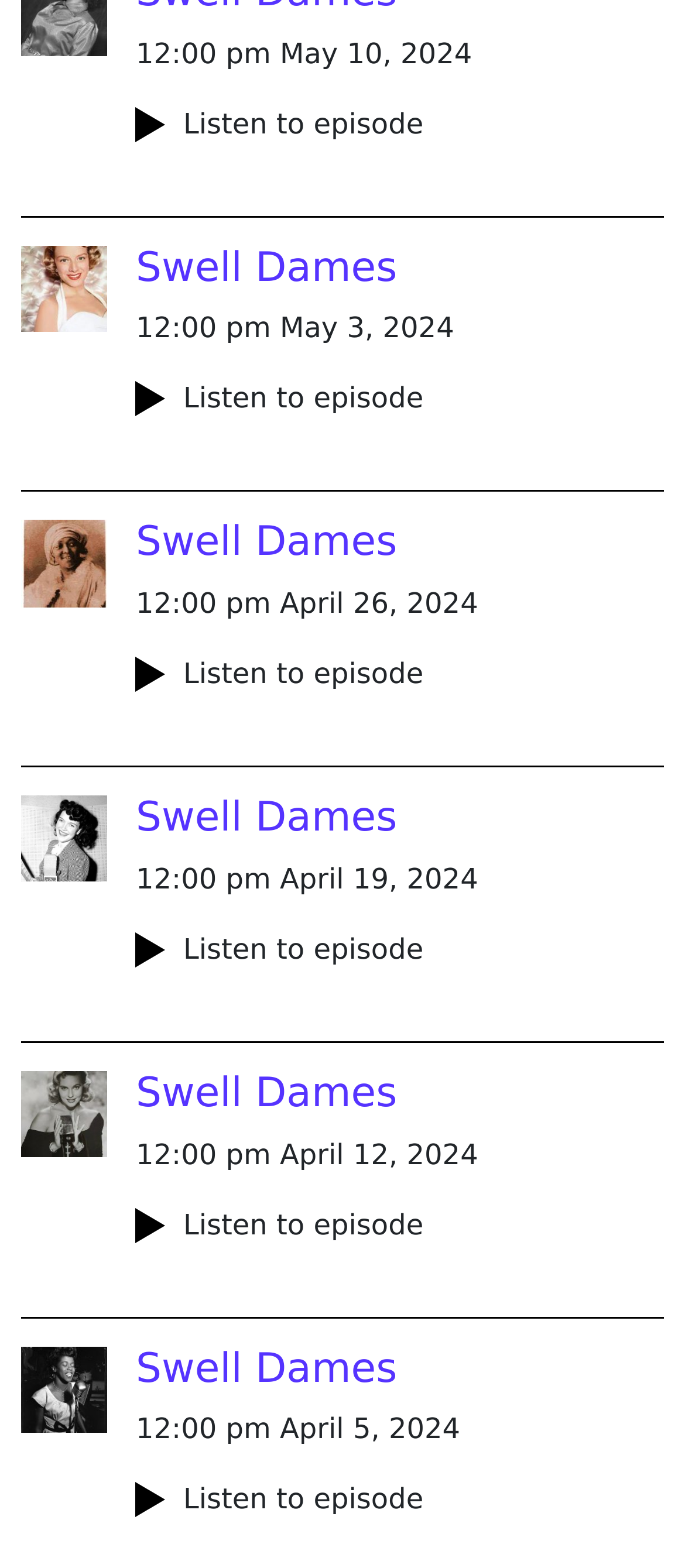Locate the bounding box coordinates of the element you need to click to accomplish the task described by this instruction: "Go to the Swell Dames episode on April 19, 2024".

[0.198, 0.507, 0.969, 0.539]